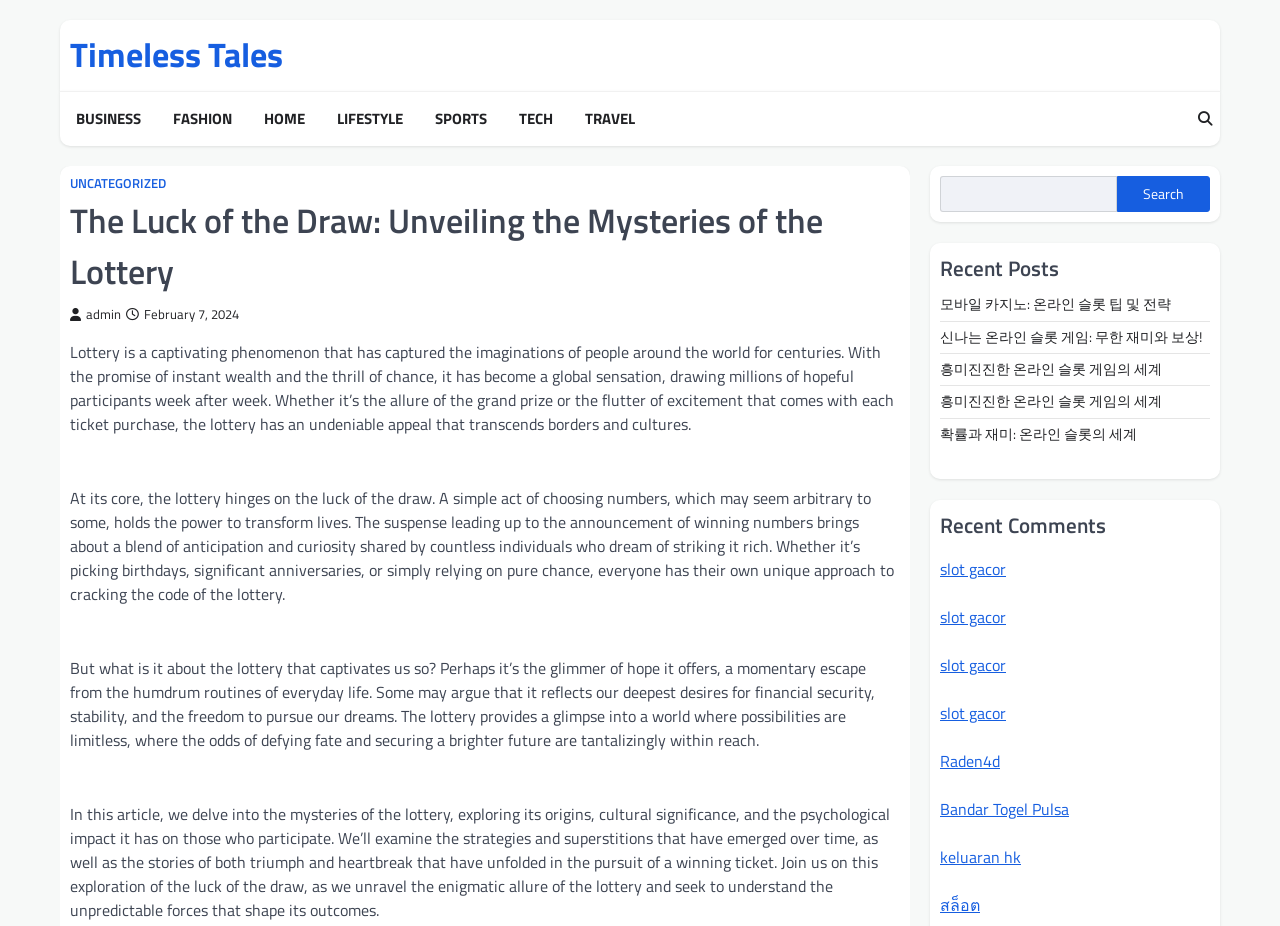Indicate the bounding box coordinates of the clickable region to achieve the following instruction: "Read the 'The Luck of the Draw: Unveiling the Mysteries of the Lottery' article."

[0.055, 0.212, 0.703, 0.321]